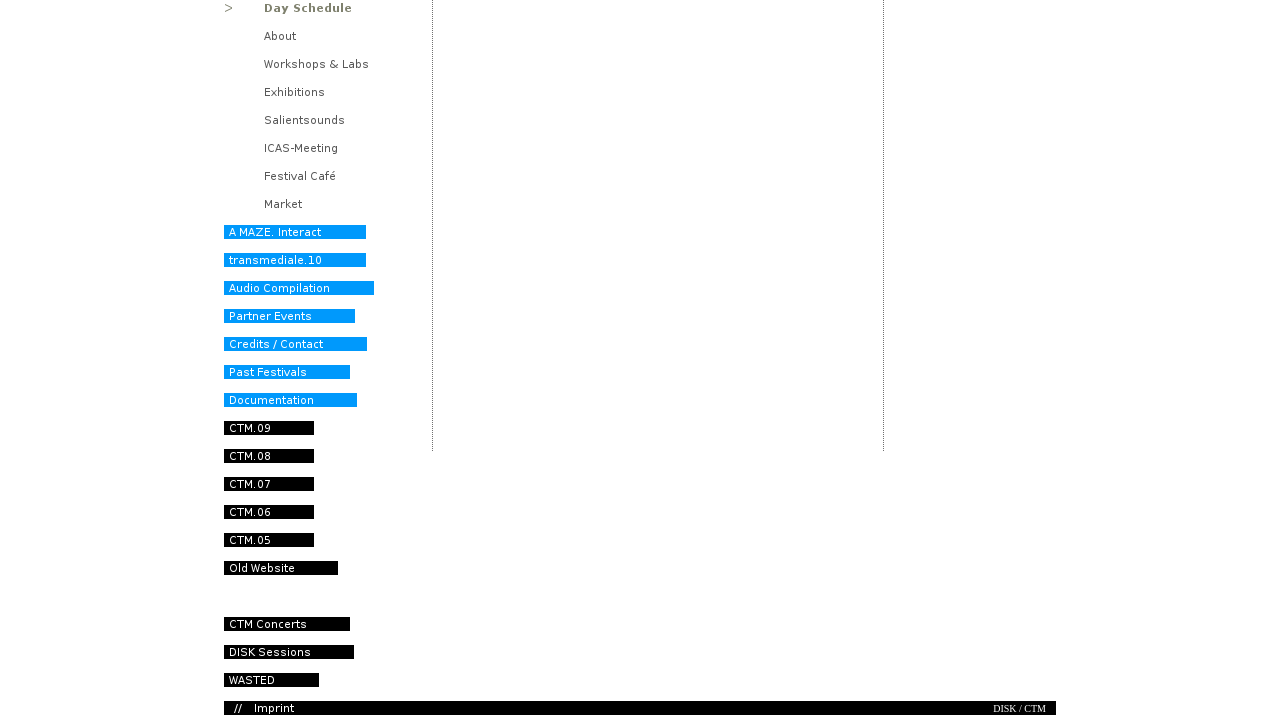Identify the bounding box coordinates for the UI element described by the following text: "alt="CTM.06" name="img10_53d4_9"". Provide the coordinates as four float numbers between 0 and 1, in the format [left, top, right, bottom].

[0.175, 0.704, 0.245, 0.72]